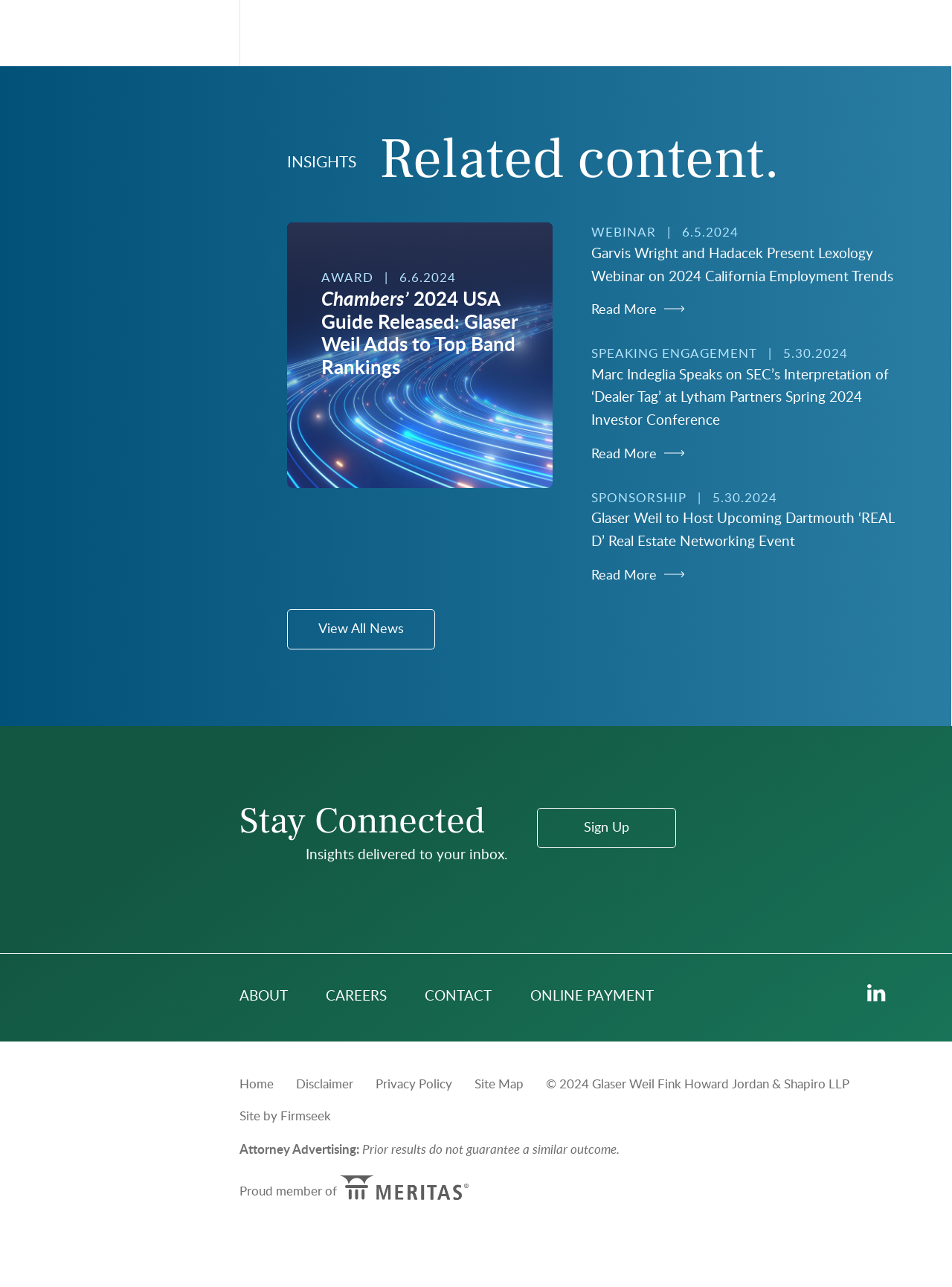Please specify the bounding box coordinates of the clickable section necessary to execute the following command: "Sign up for insights delivered to your inbox".

[0.564, 0.628, 0.71, 0.659]